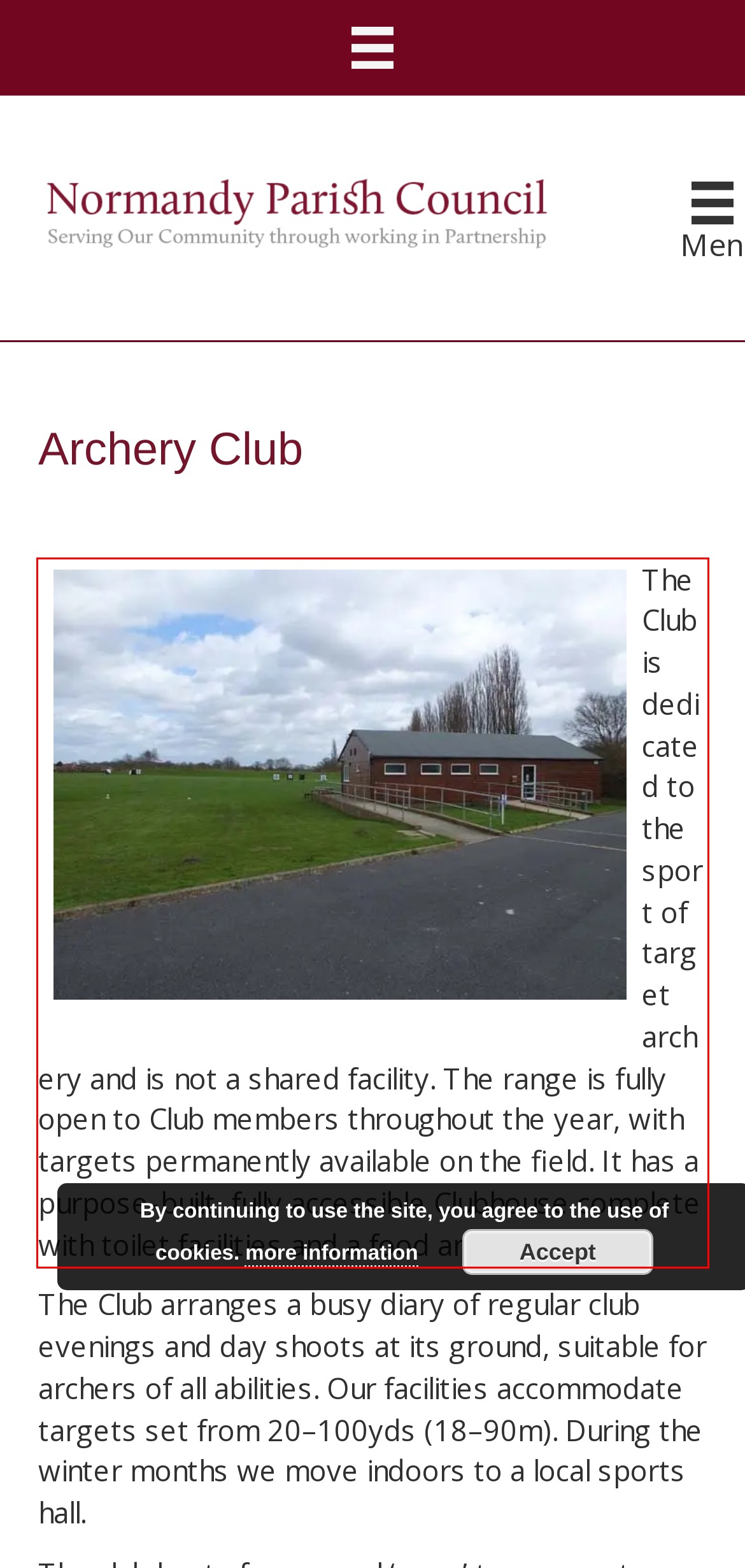You have a screenshot of a webpage where a UI element is enclosed in a red rectangle. Perform OCR to capture the text inside this red rectangle.

The Club is dedicated to the sport of target archery and is not a shared facility. The range is fully open to Club members throughout the year, with targets permanently available on the field. It has a purpose-built, fully accessible Clubhouse complete with toilet facilities and a food and drinks area.